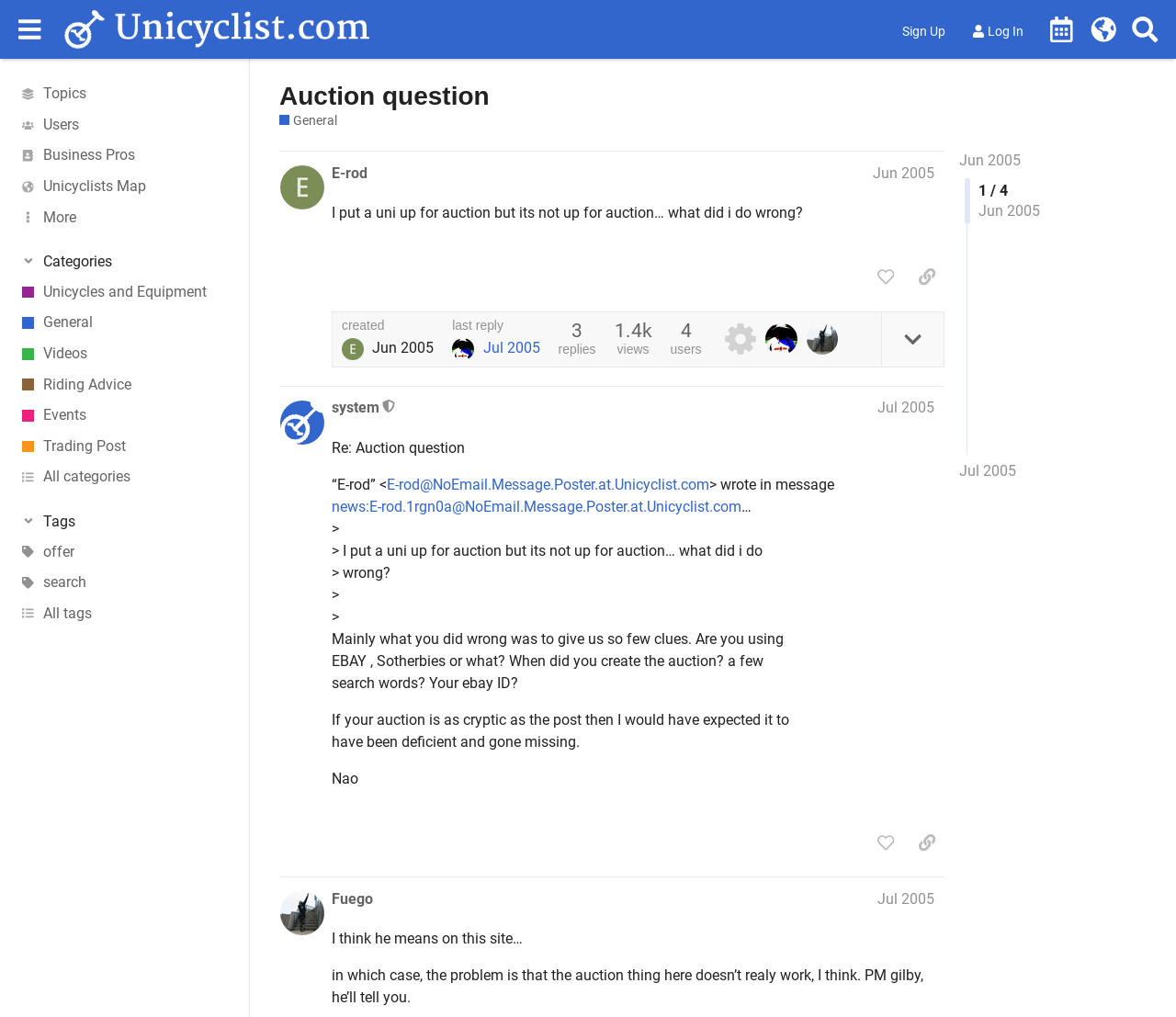Identify the bounding box coordinates of the section that should be clicked to achieve the task described: "Click the 'Log In' button".

[0.818, 0.017, 0.879, 0.044]